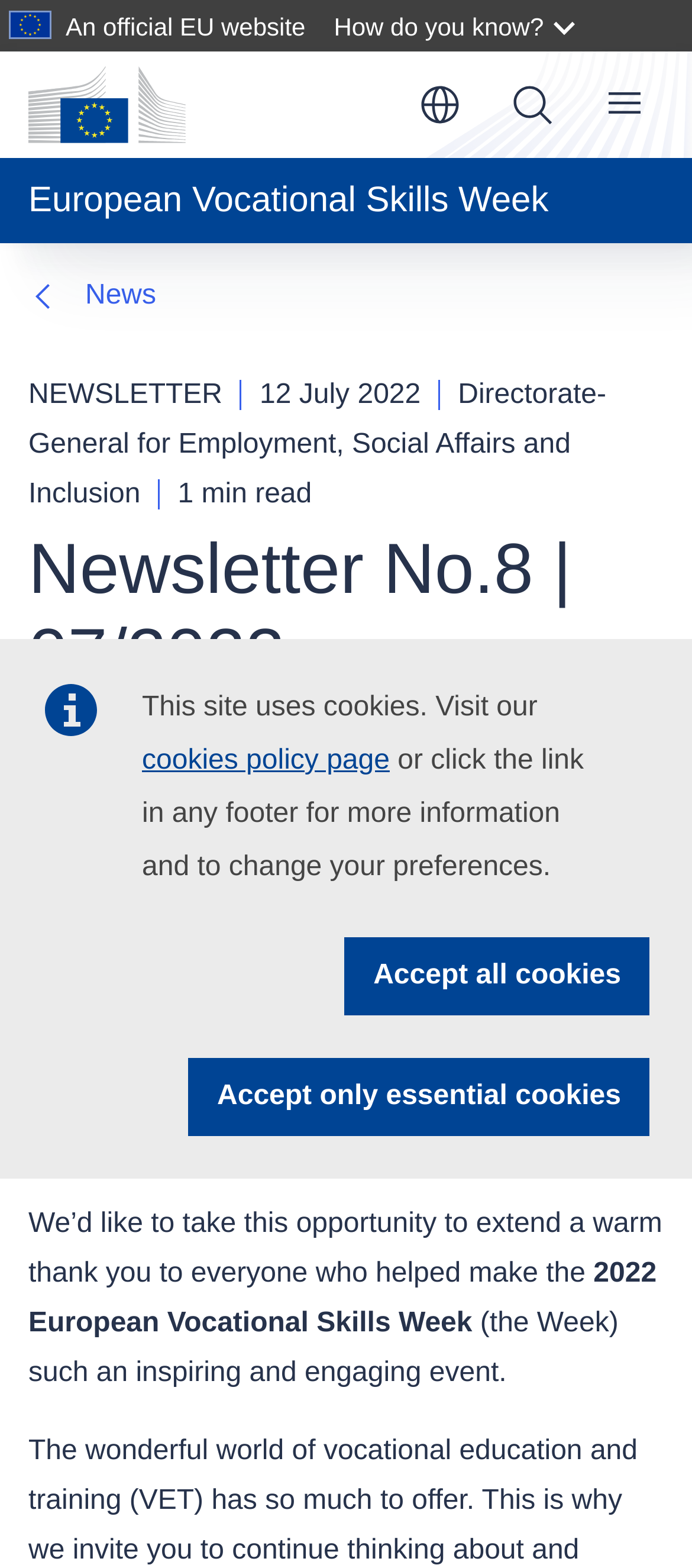Can you find the bounding box coordinates for the element to click on to achieve the instruction: "Read the newsletter"?

[0.041, 0.336, 0.959, 0.445]